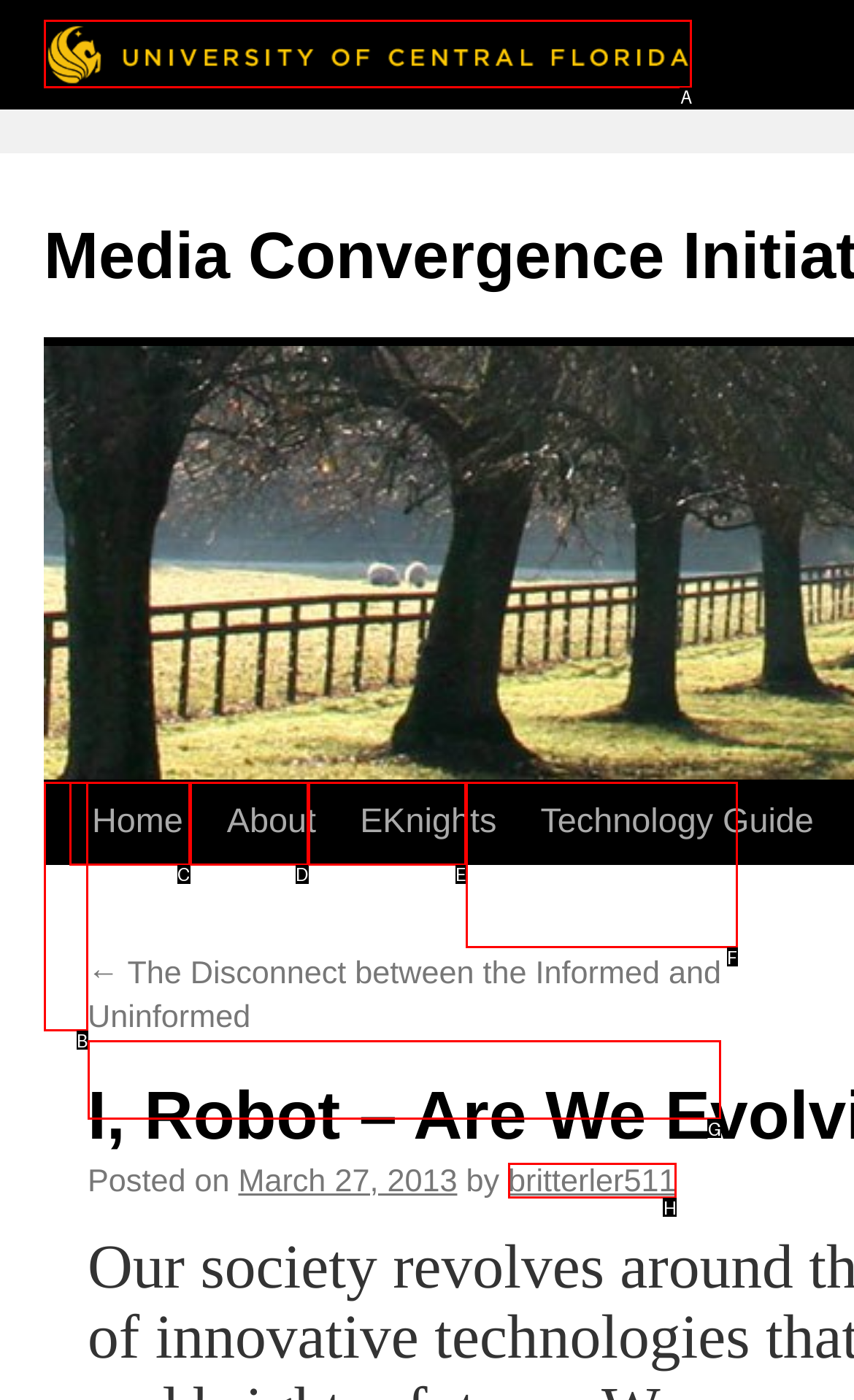Choose the UI element you need to click to carry out the task: check the post author.
Respond with the corresponding option's letter.

H